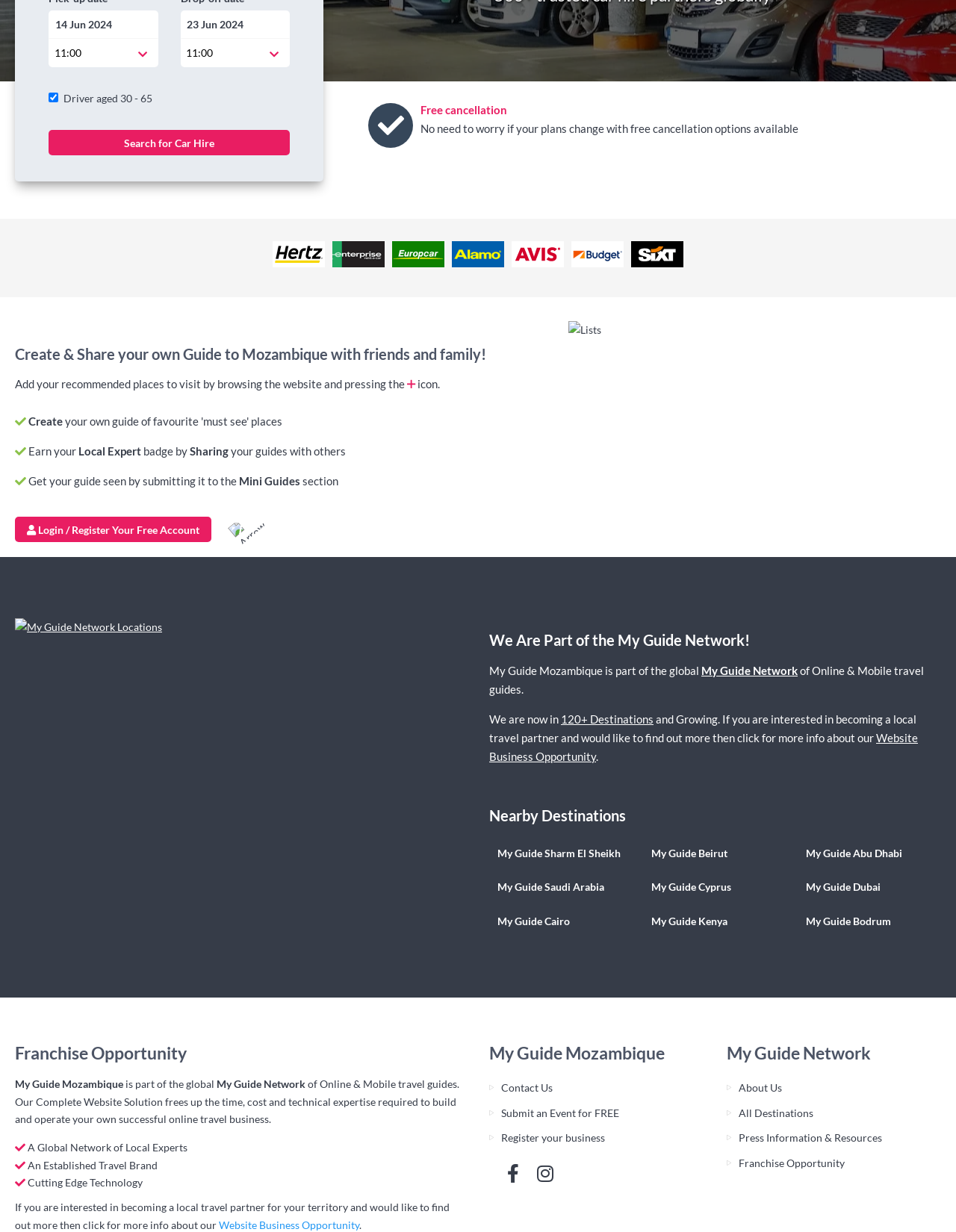Determine the bounding box coordinates of the clickable area required to perform the following instruction: "Click the Create button". The coordinates should be represented as four float numbers between 0 and 1: [left, top, right, bottom].

[0.03, 0.336, 0.066, 0.347]